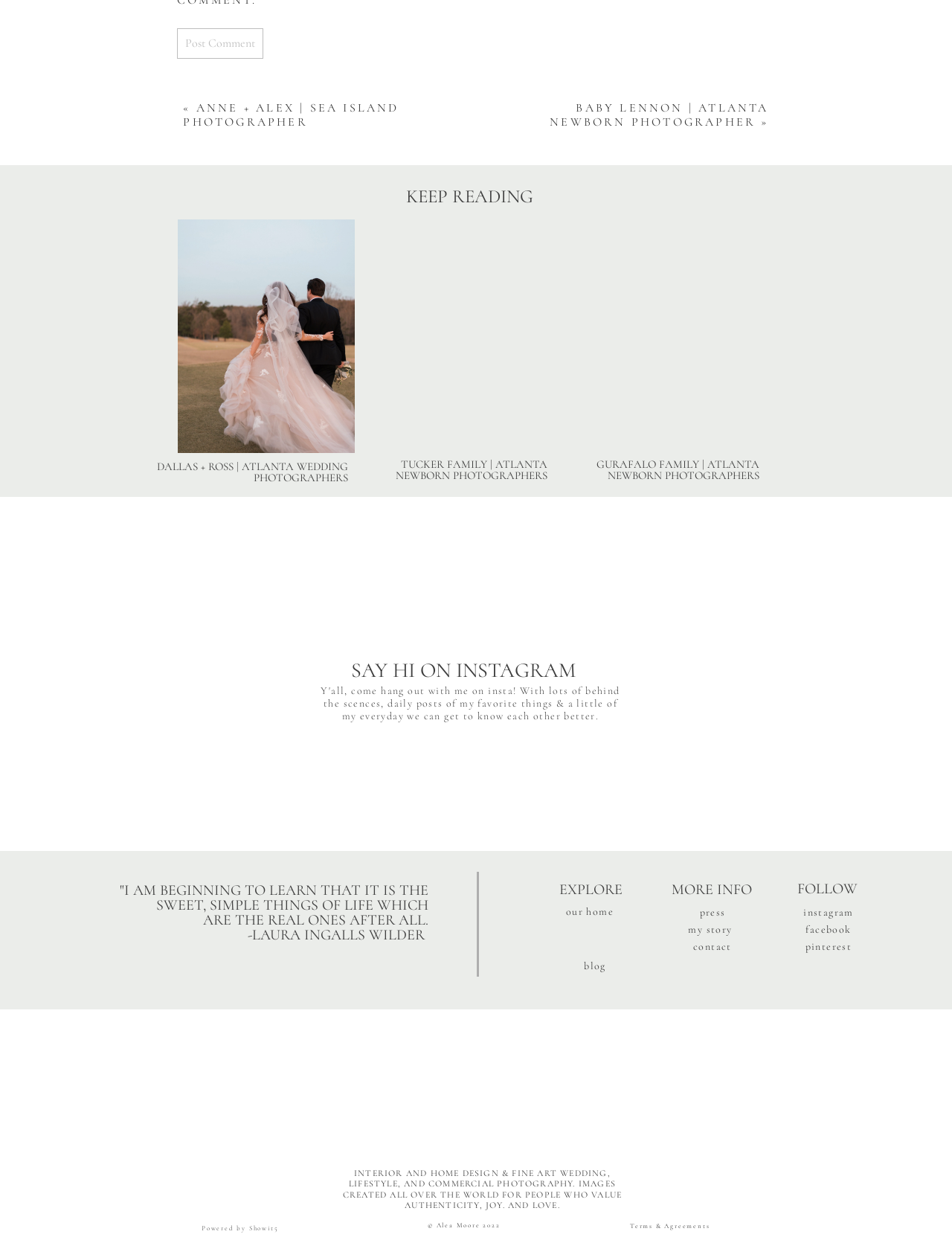Based on the image, provide a detailed response to the question:
What type of design is featured on the webpage?

The heading 'INTERIOR AND HOME DESIGN & FINE ART WEDDING, LIFESTYLE, AND COMMERCIAL PHOTOGRAPHY' suggests that interior and home design is one of the types of design featured on the webpage.